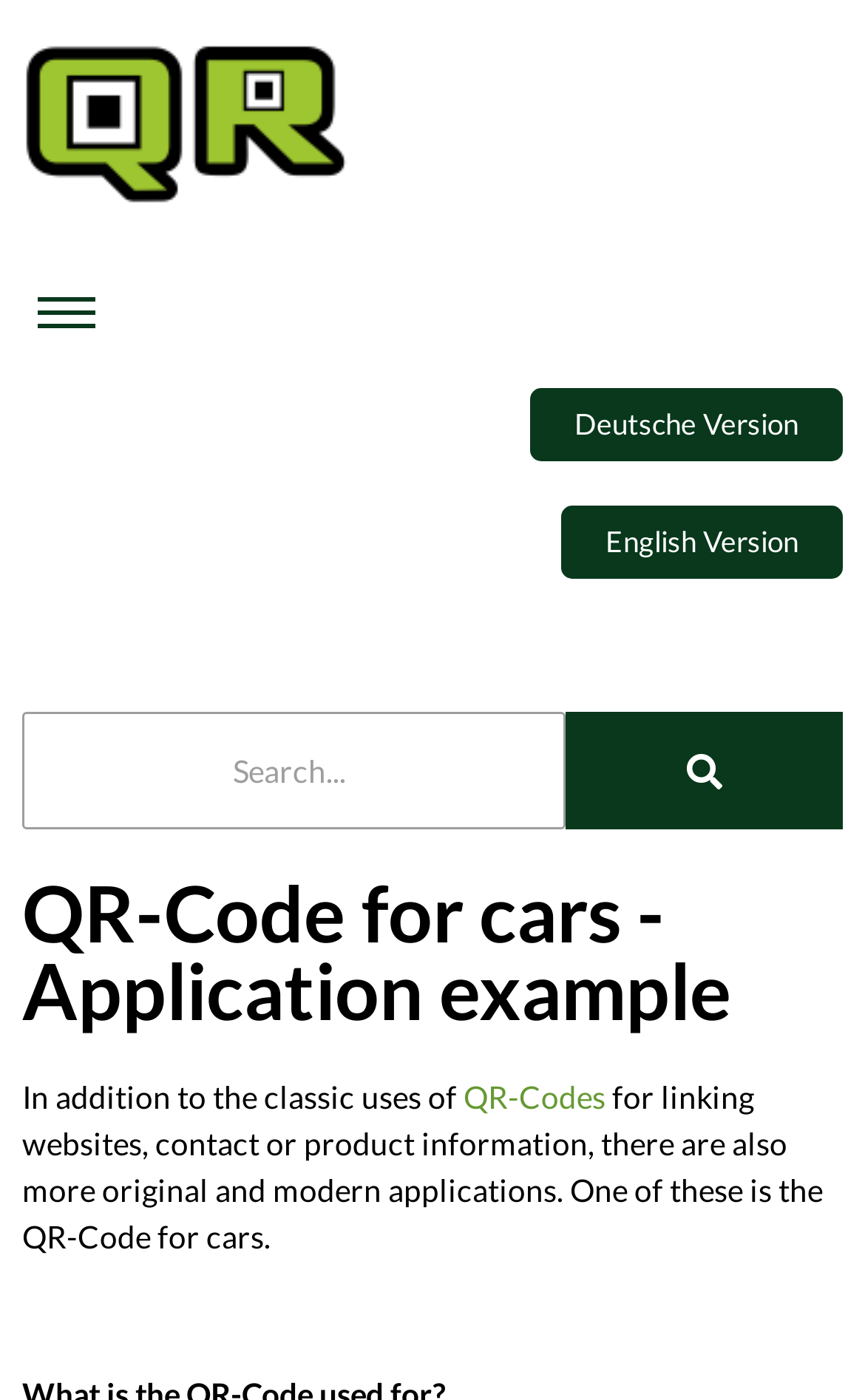Carefully examine the image and provide an in-depth answer to the question: What is the topic of the webpage?

I looked at the heading element [75] which says 'QR-Code for cars - Application example'. This suggests that the topic of the webpage is about QR-Codes for cars.